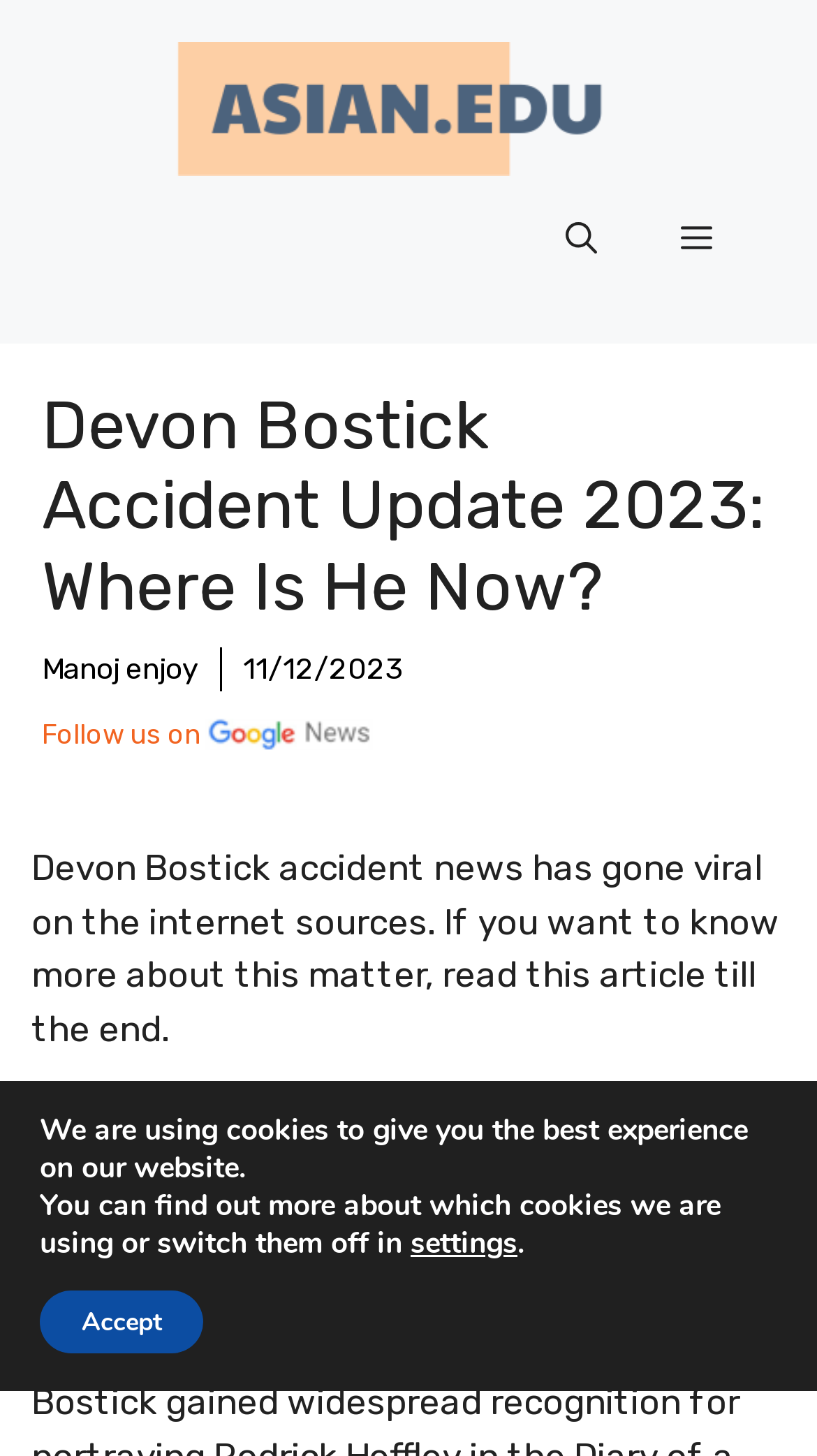What can you do with the menu button?
Make sure to answer the question with a detailed and comprehensive explanation.

The menu button is located at the top right corner of the webpage, and when you click on it, it will open the primary menu.